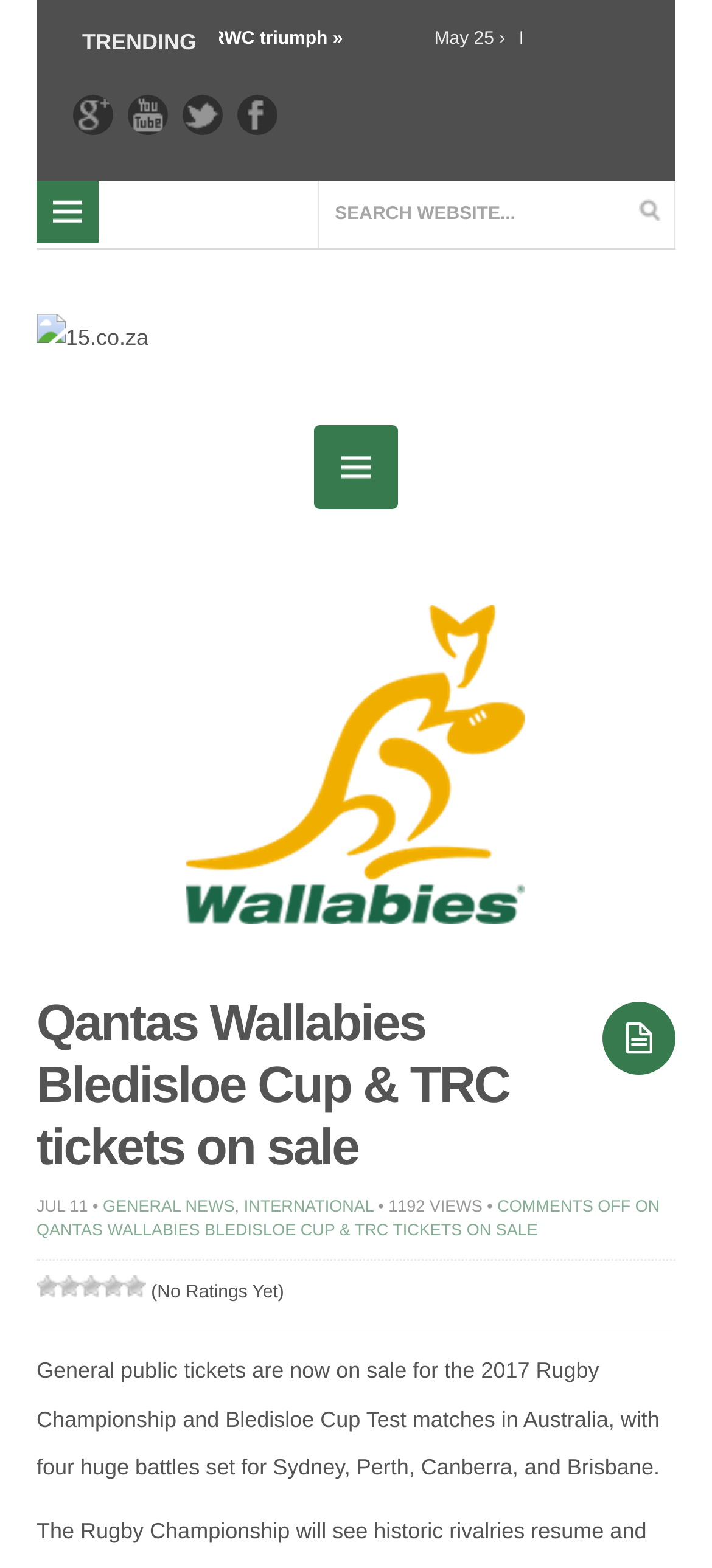Extract the bounding box coordinates of the UI element described: "Google+". Provide the coordinates in the format [left, top, right, bottom] with values ranging from 0 to 1.

[0.103, 0.061, 0.185, 0.098]